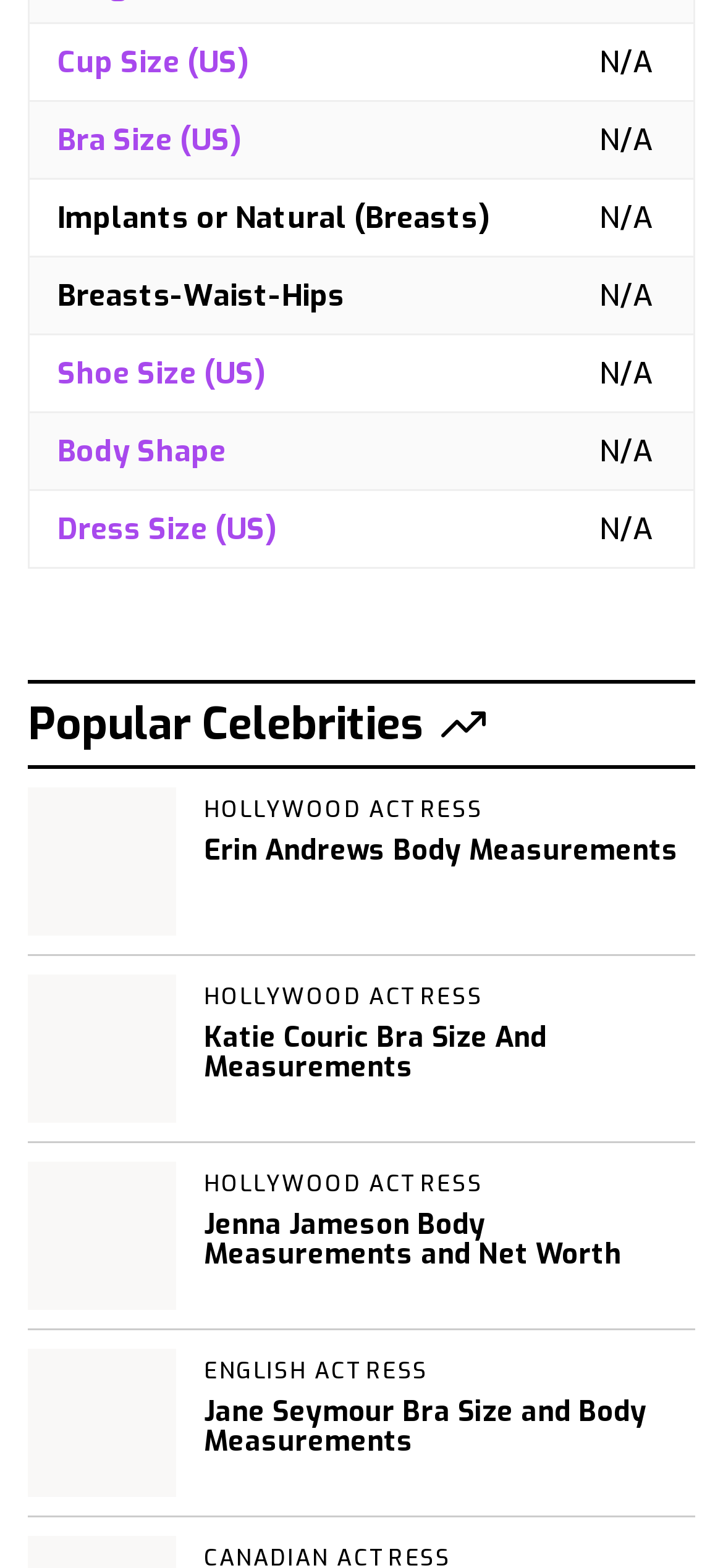Respond to the question below with a single word or phrase:
How many celebrities are listed on this page?

4